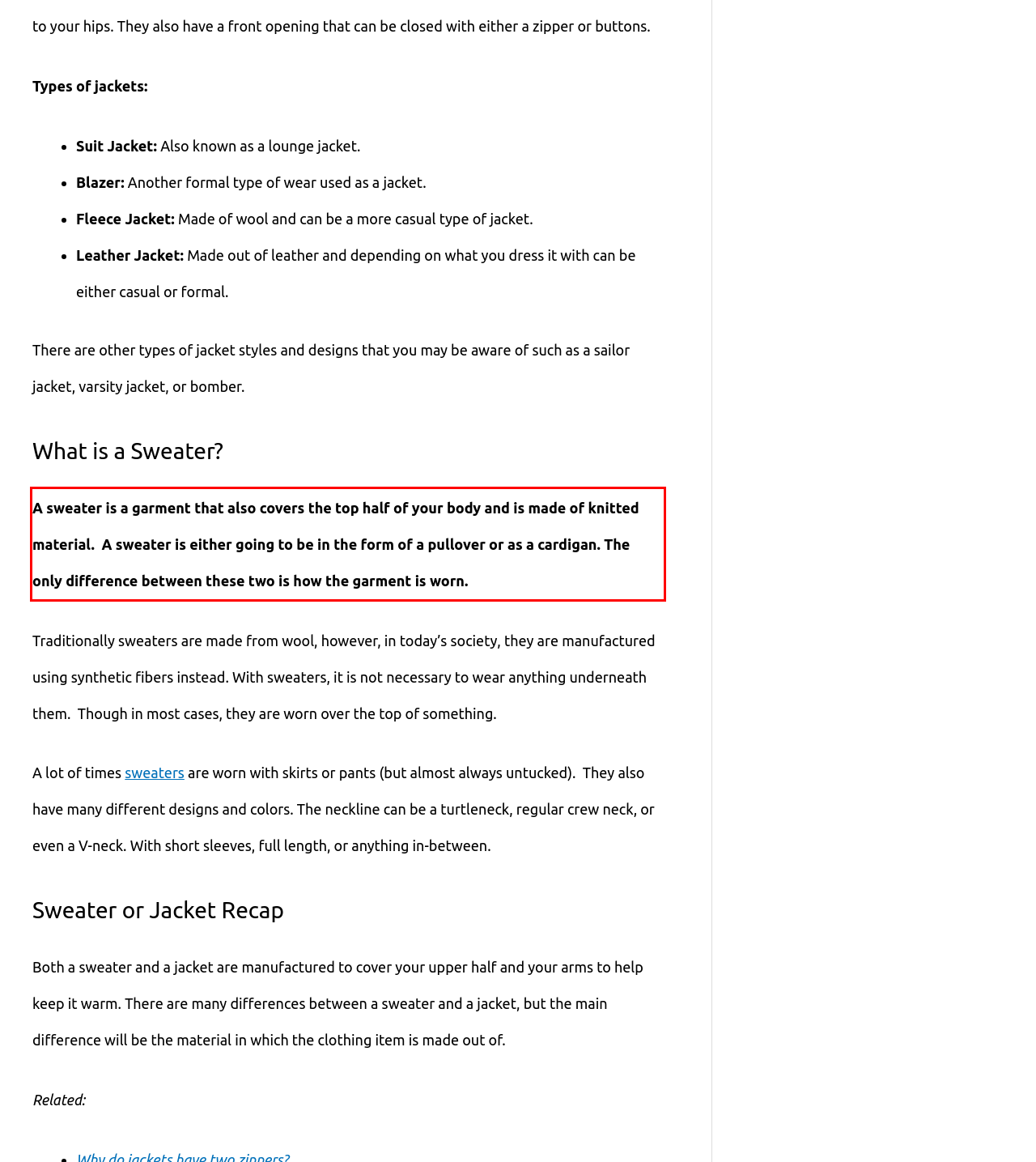You are provided with a screenshot of a webpage that includes a red bounding box. Extract and generate the text content found within the red bounding box.

A sweater is a garment that also covers the top half of your body and is made of knitted material. A sweater is either going to be in the form of a pullover or as a cardigan. The only difference between these two is how the garment is worn.